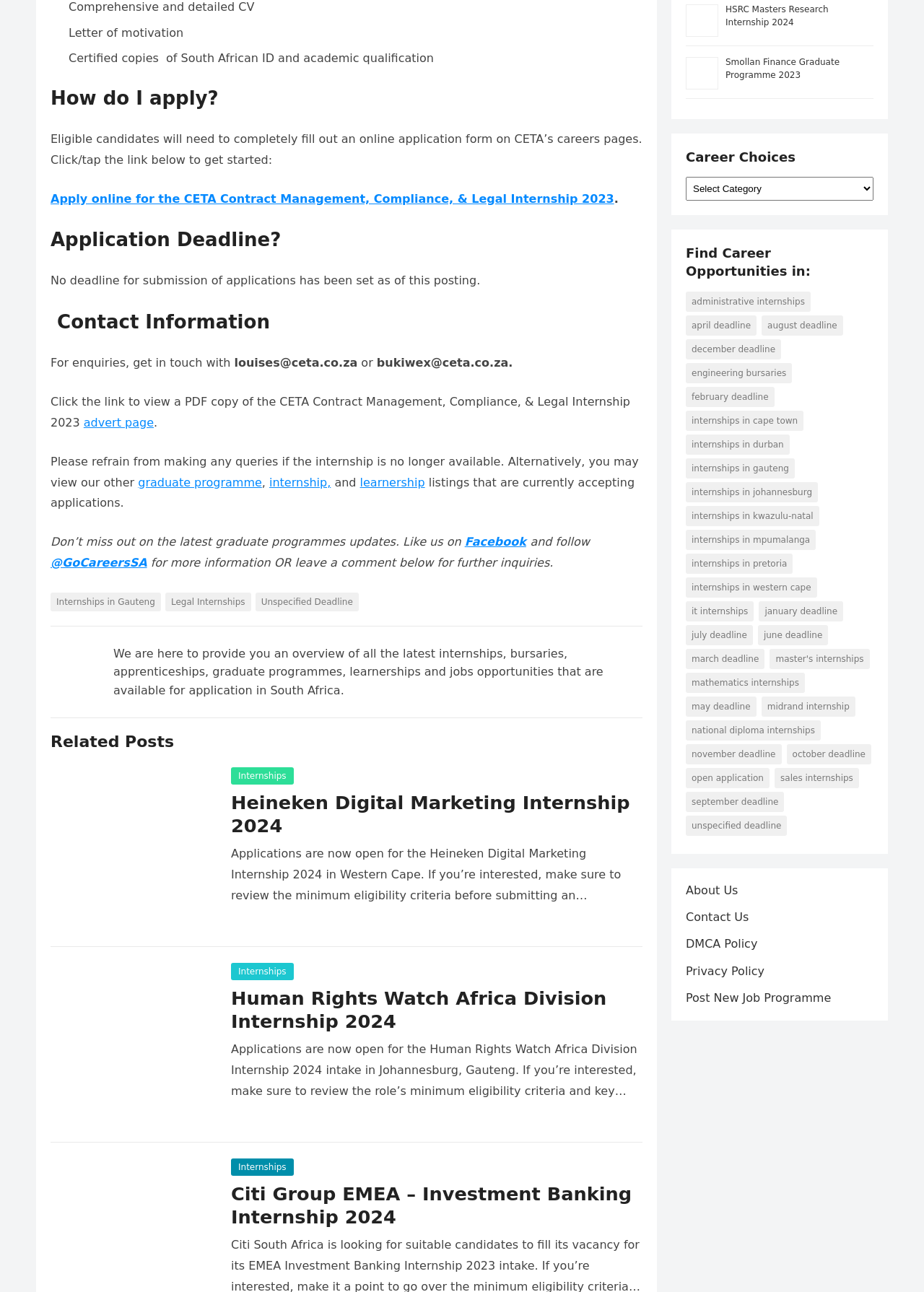What is the contact email for enquiries about the internship?
Can you provide an in-depth and detailed response to the question?

For enquiries about the CETA Contract Management, Compliance, & Legal Internship 2023, you can get in touch with louises@ceta.co.za or bukiwex@ceta.co.za, as mentioned in the 'Contact Information' section.